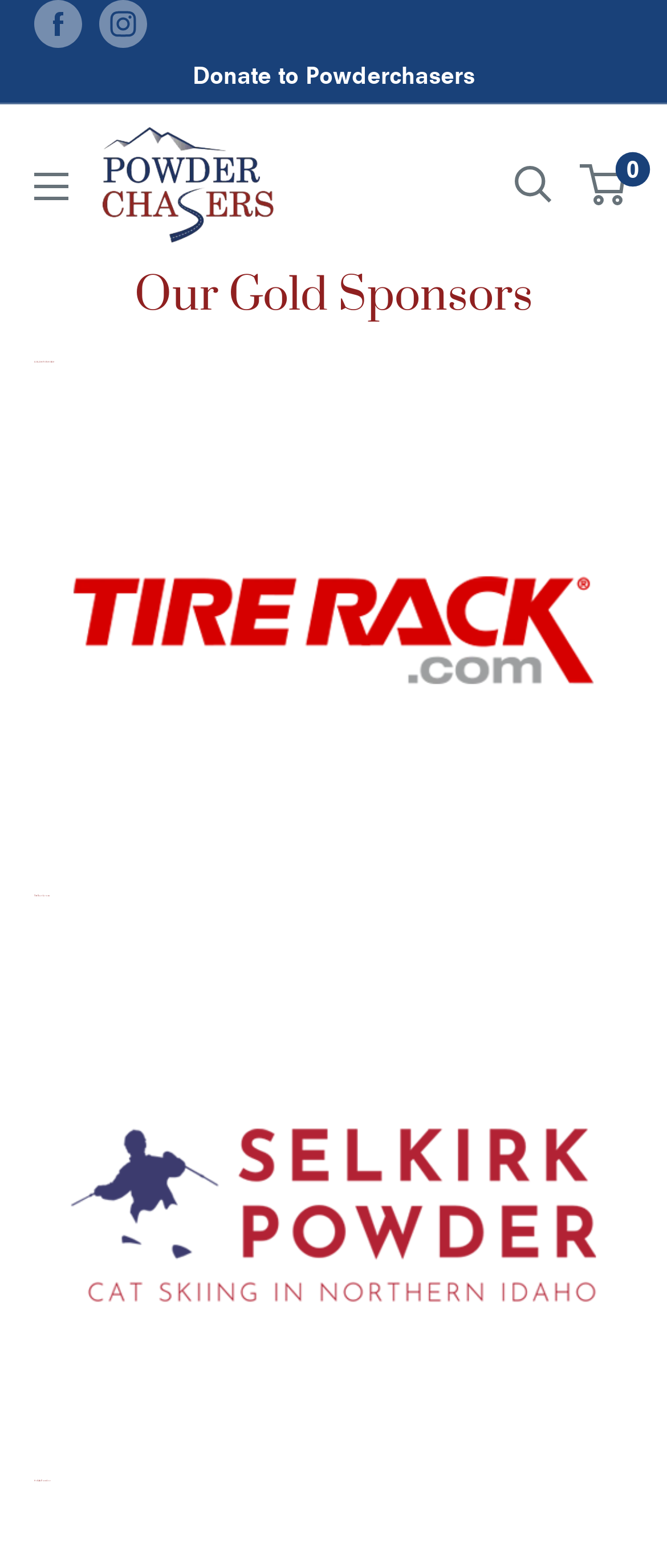Please provide a brief answer to the following inquiry using a single word or phrase:
How many social media links are present?

2